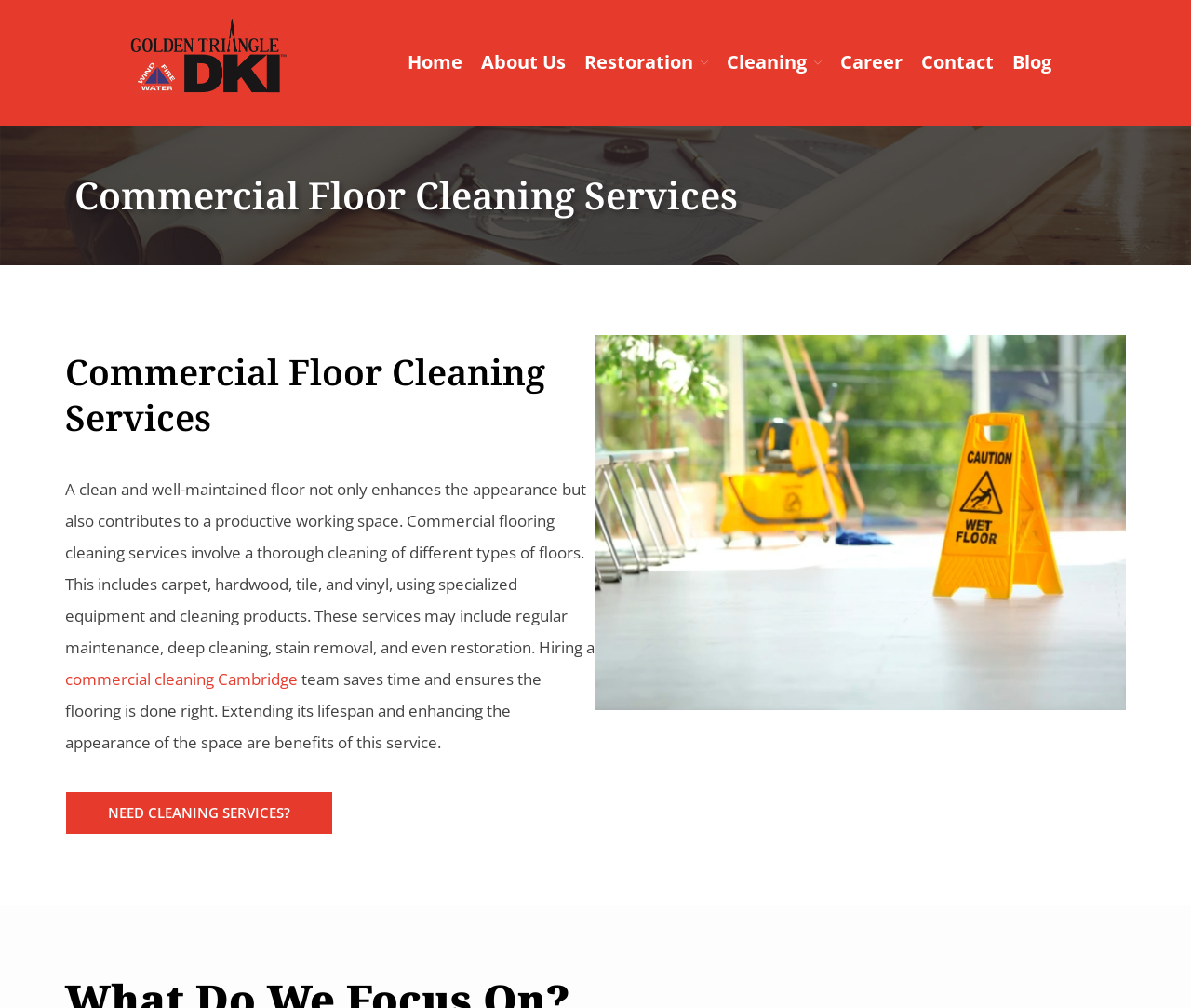Determine the bounding box for the UI element that matches this description: "Covid-19 Cleaning and Disinfection".

[0.832, 0.916, 0.98, 0.977]